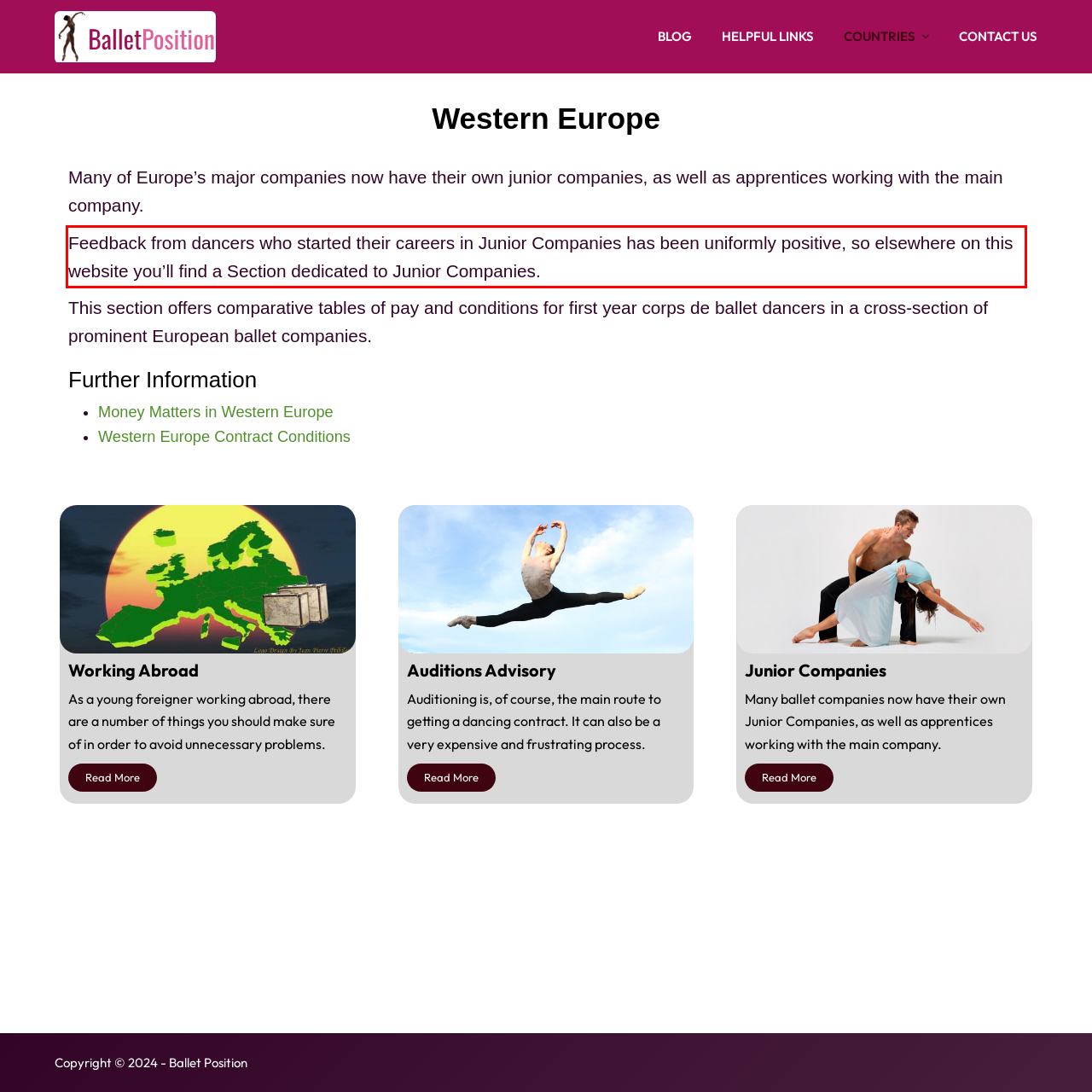Given a screenshot of a webpage containing a red rectangle bounding box, extract and provide the text content found within the red bounding box.

Feedback from dancers who started their careers in Junior Companies has been uniformly positive, so elsewhere on this website you’ll find a Section dedicated to Junior Companies.